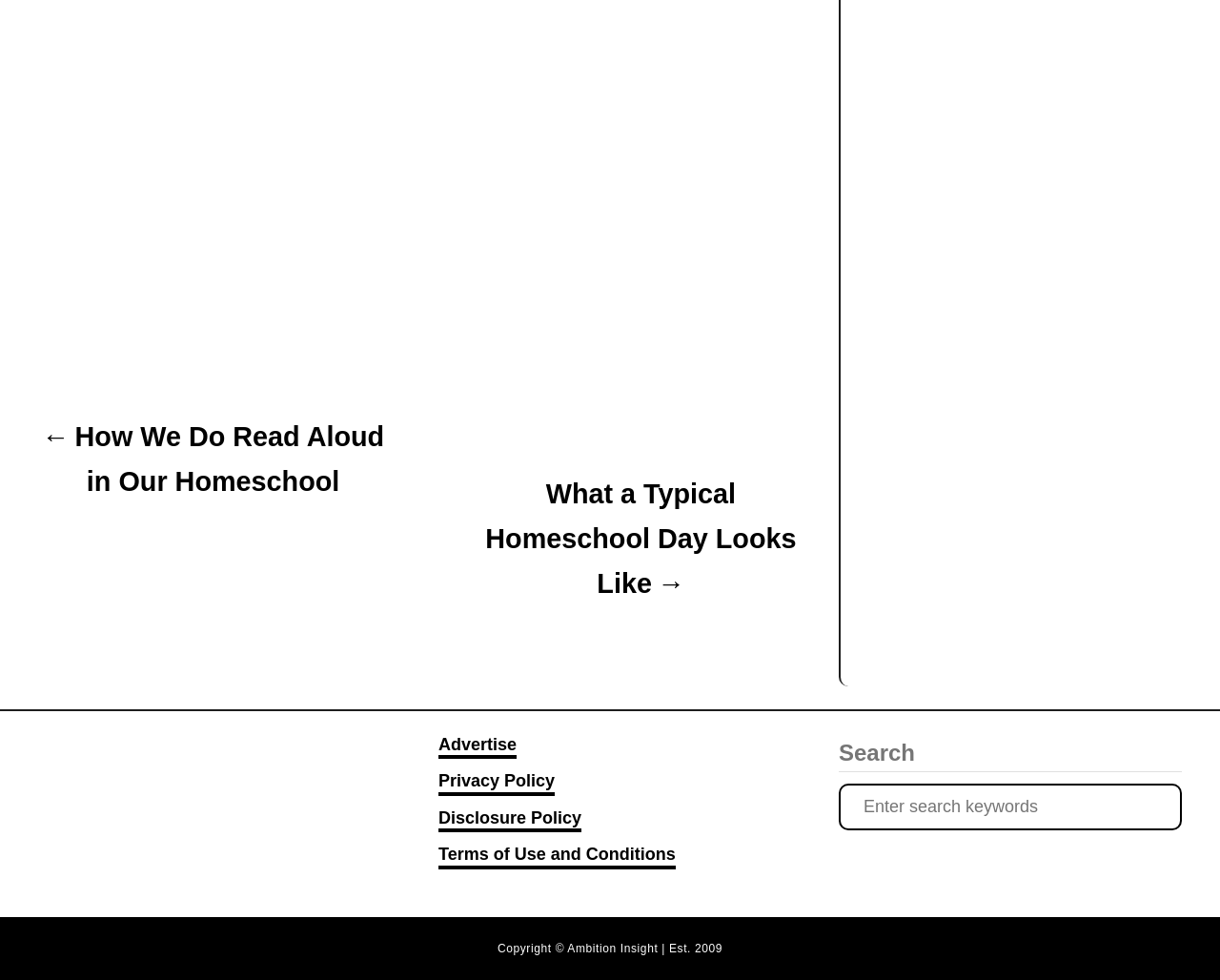Please provide the bounding box coordinates for the element that needs to be clicked to perform the following instruction: "Check the privacy policy". The coordinates should be given as four float numbers between 0 and 1, i.e., [left, top, right, bottom].

[0.359, 0.786, 0.455, 0.812]